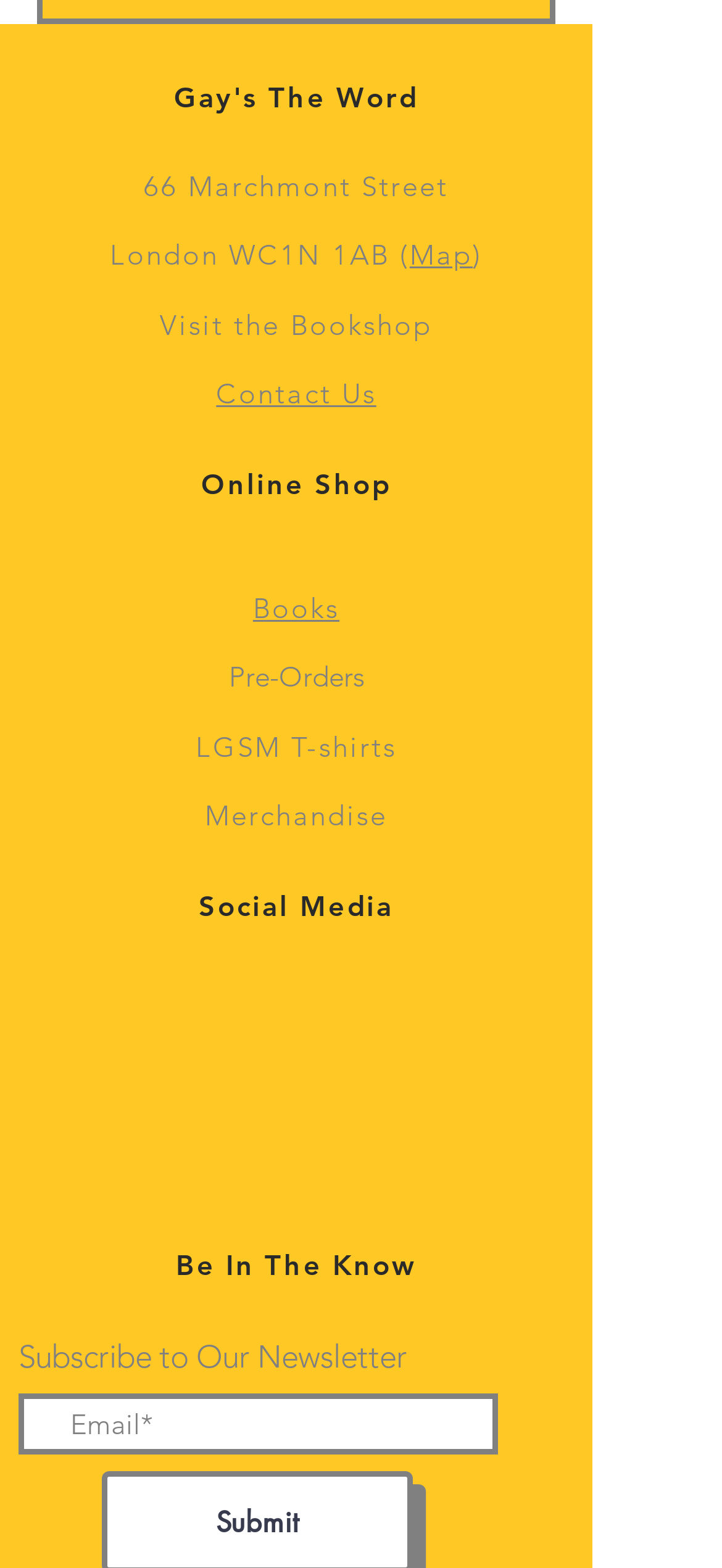Please find the bounding box coordinates of the section that needs to be clicked to achieve this instruction: "Browse books".

[0.35, 0.376, 0.47, 0.399]